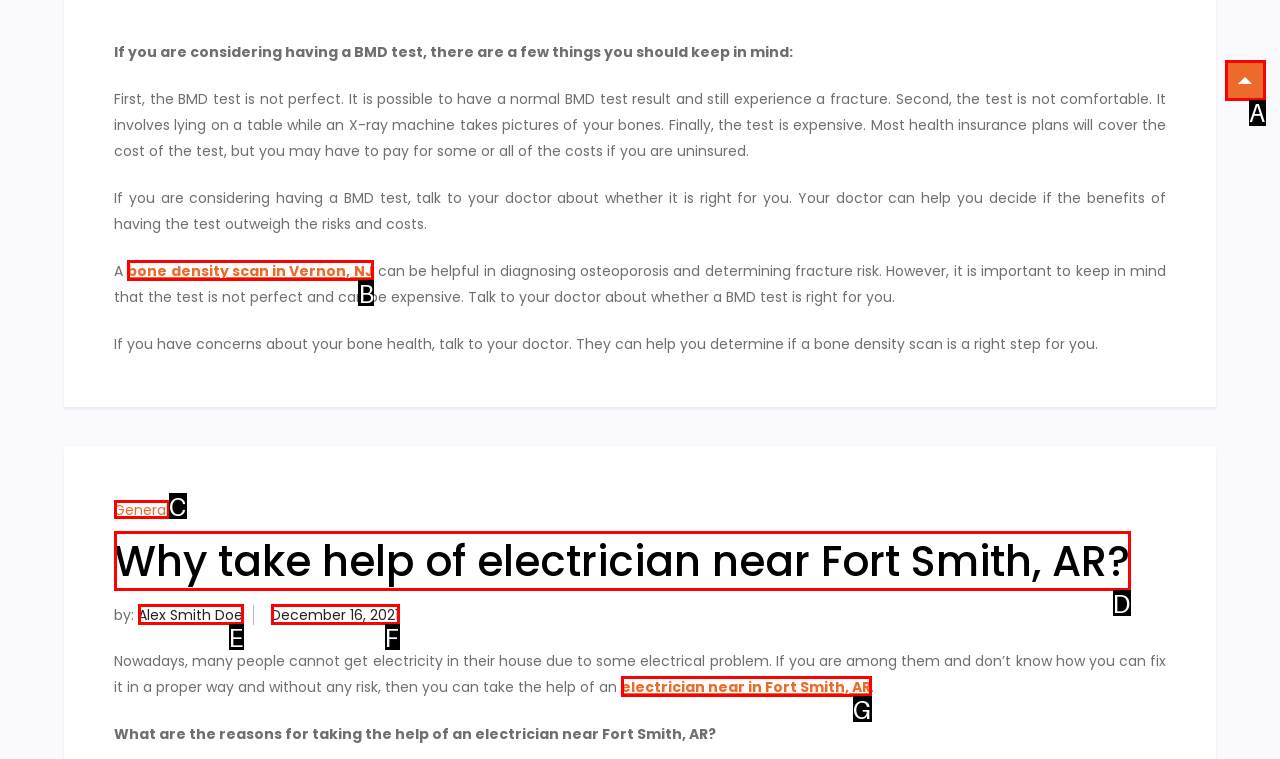Identify the HTML element that best matches the description: General. Provide your answer by selecting the corresponding letter from the given options.

C